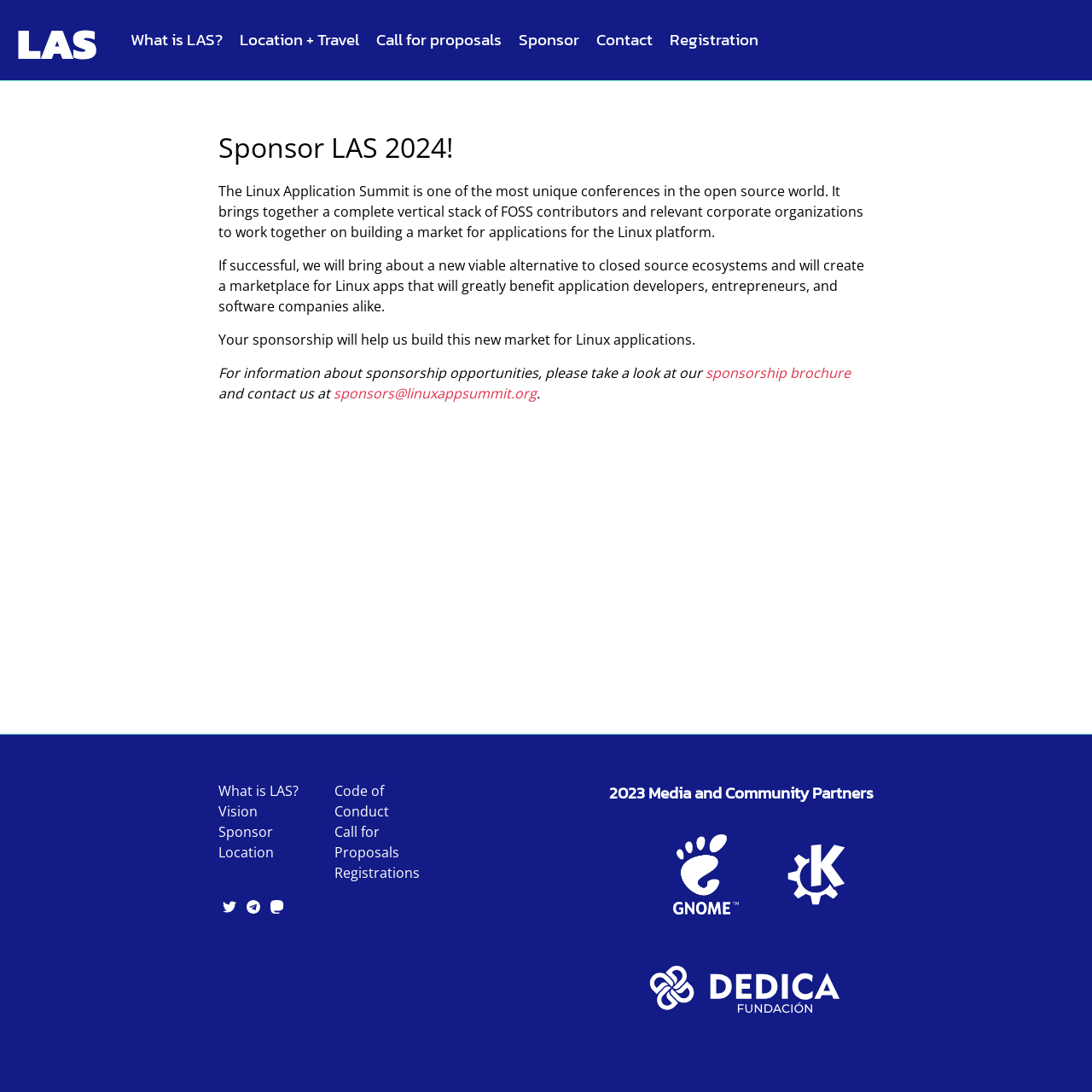Utilize the details in the image to thoroughly answer the following question: What will the sponsorship help achieve?

According to the webpage, the sponsorship will help build a new market for Linux applications, which will benefit application developers, entrepreneurs, and software companies alike.